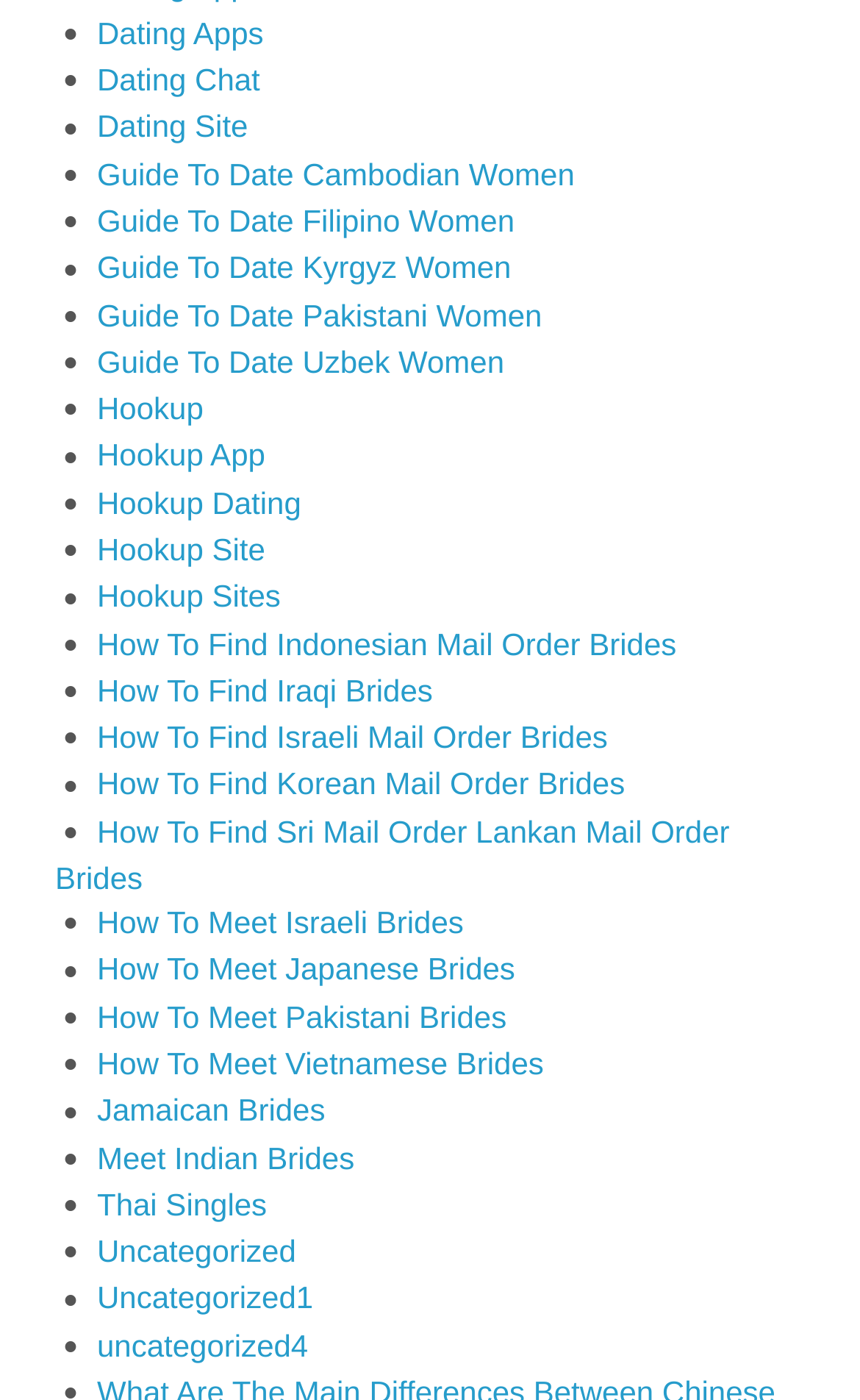What is the topic of the webpage?
Please look at the screenshot and answer in one word or a short phrase.

Dating and relationships